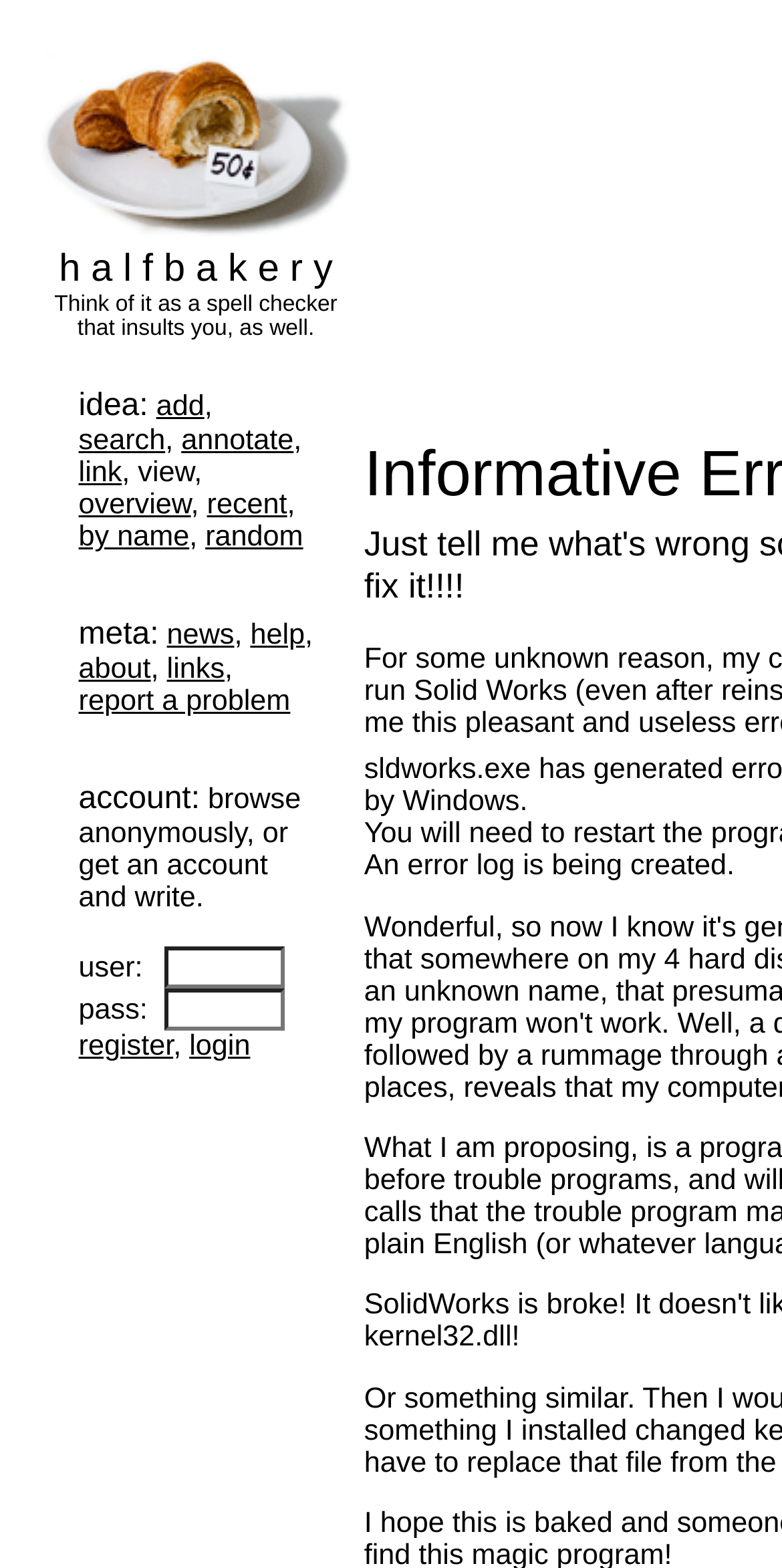Use a single word or phrase to answer the question:
How many textboxes are available for user input?

2